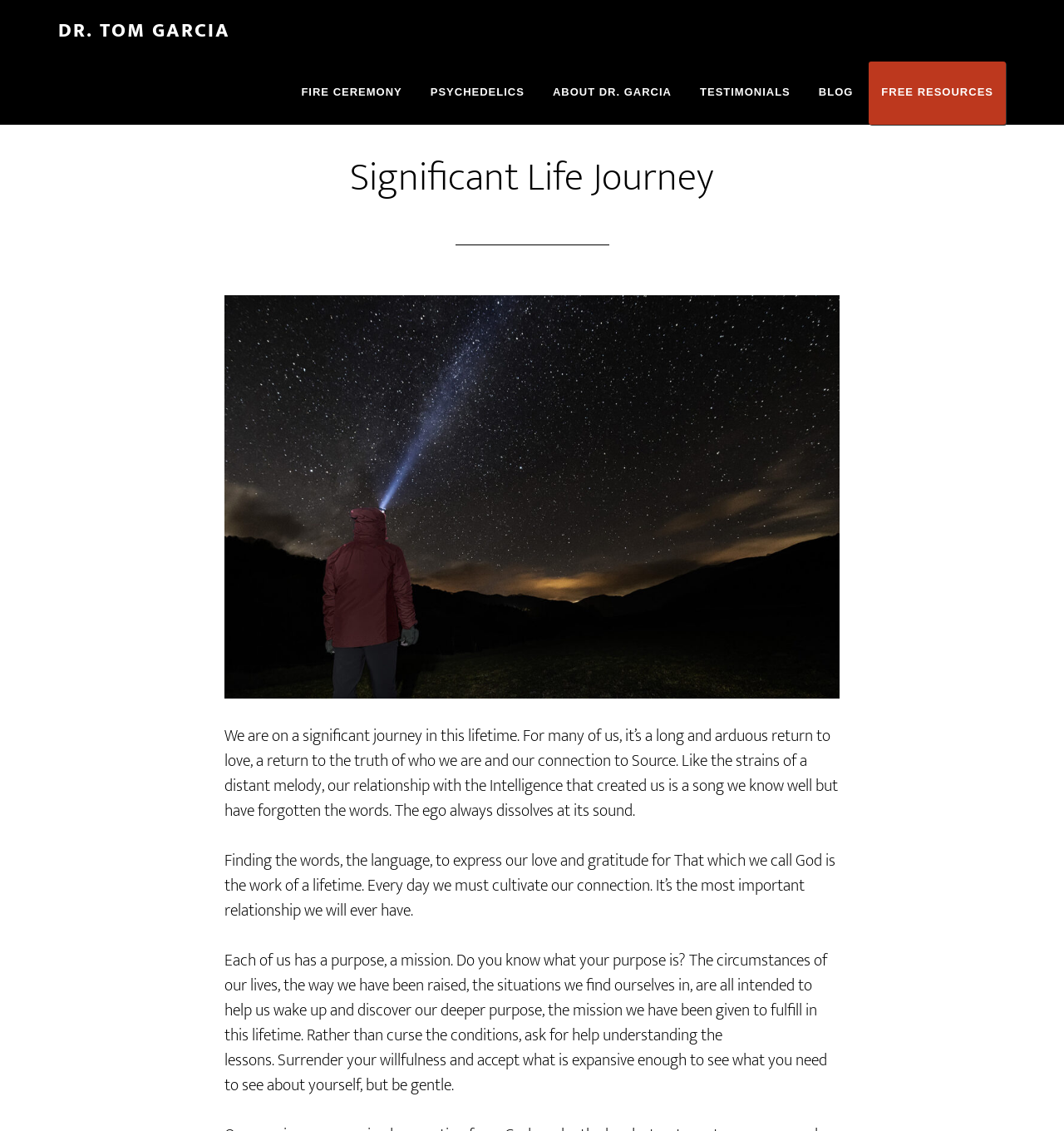What is the main topic of this webpage?
Please use the image to deliver a detailed and complete answer.

Based on the content of the webpage, it appears to be focused on the idea that each person has a significant life journey, with a purpose and mission to fulfill. The text discusses the importance of cultivating a connection with a higher power and discovering one's deeper purpose.